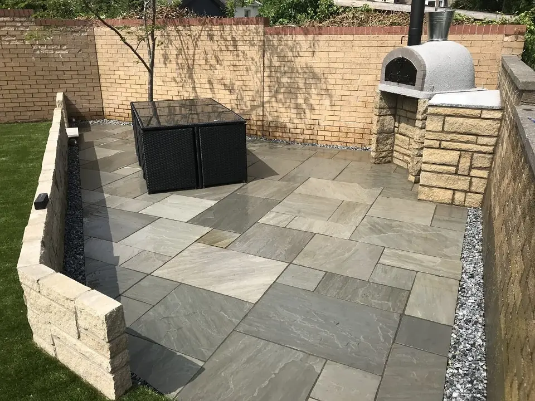Refer to the screenshot and answer the following question in detail:
What is the purpose of the stone wall to the left?

The caption explains that the neatly built stone wall to the left adds structure and charm to the patio area, contributing to its overall aesthetic and functionality.